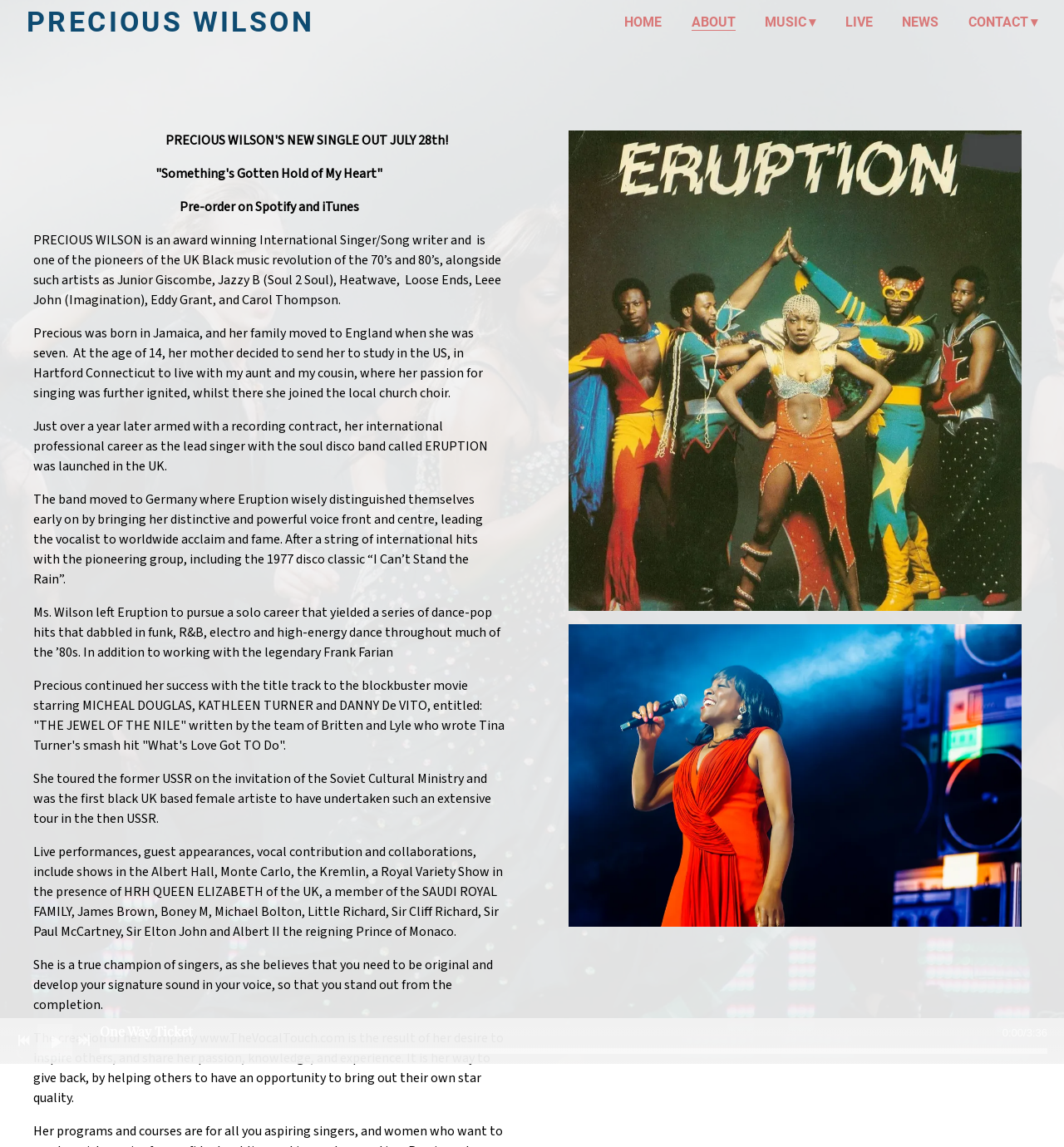Provide an in-depth caption for the contents of the webpage.

This webpage is about Precious Wilson, a pop artist from London. At the top, there is a large heading with her name, "PRECIOUS WILSON", which is also a link. Below this heading, there are five links: "HOME", "ABOUT", "MUSIC", "LIVE", and "NEWS", which are likely navigation links to other sections of the website.

On the left side of the page, there is a section with several paragraphs of text that describe Precious Wilson's biography and career. The text is divided into seven sections, each describing a different aspect of her life and career, including her early life, her time with the band Eruption, her solo career, and her collaborations with other famous artists.

To the right of the biography section, there are two large figures, which are likely images. Below these figures, there is a section with a heading that appears to be a music player, with links to play, pause, and navigate through a song called "One Way Ticket". The music player also displays the song's duration, "0:00 / 3:36".

Overall, the webpage is dedicated to showcasing Precious Wilson's life, career, and music, with a focus on her biography and discography.